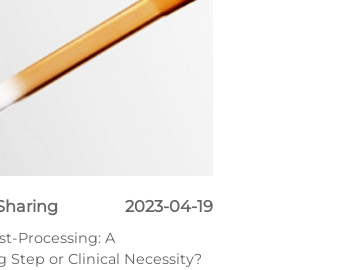Generate an elaborate caption for the given image.

The image likely depicts a medical-related product, potentially related to the discussion on anticoagulant coatings in medical devices. It features a close-up view of a pipette or similar instrument, emphasizing its application in a scientific or clinical context. Accompanying the image are the titles "Technology Sharing" and a date, "2023-04-19," indicating a contemporary focus on the importance of post-processing in medical applications. The text surrounding the image suggests a deep exploration of how such technological advancements impact clinical practices and the necessity of certain procedures in enhancing the functionality of medical devices.